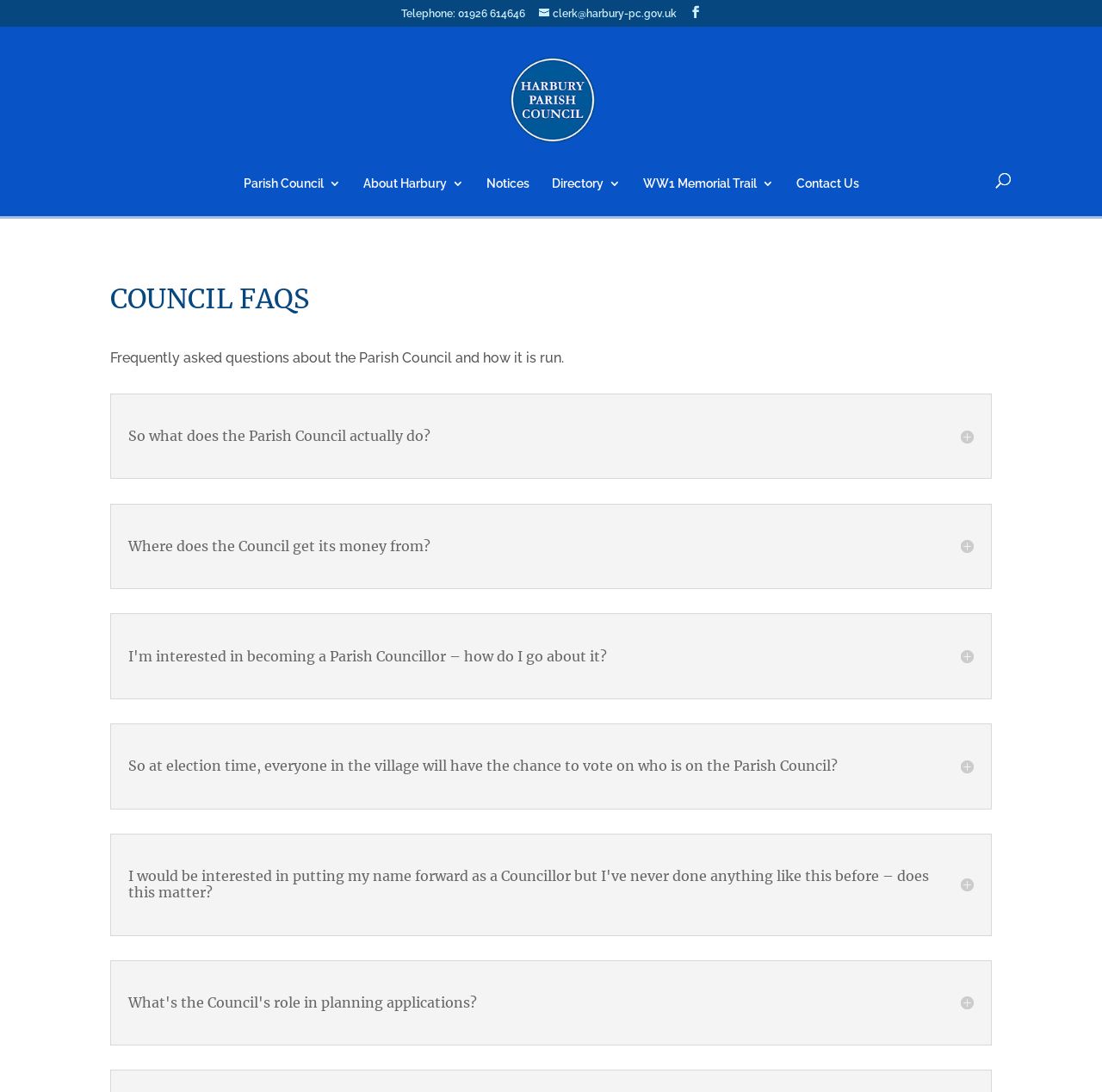Provide the bounding box coordinates in the format (top-left x, top-left y, bottom-right x, bottom-right y). All values are floating point numbers between 0 and 1. Determine the bounding box coordinate of the UI element described as: Contact Us

[0.722, 0.162, 0.779, 0.198]